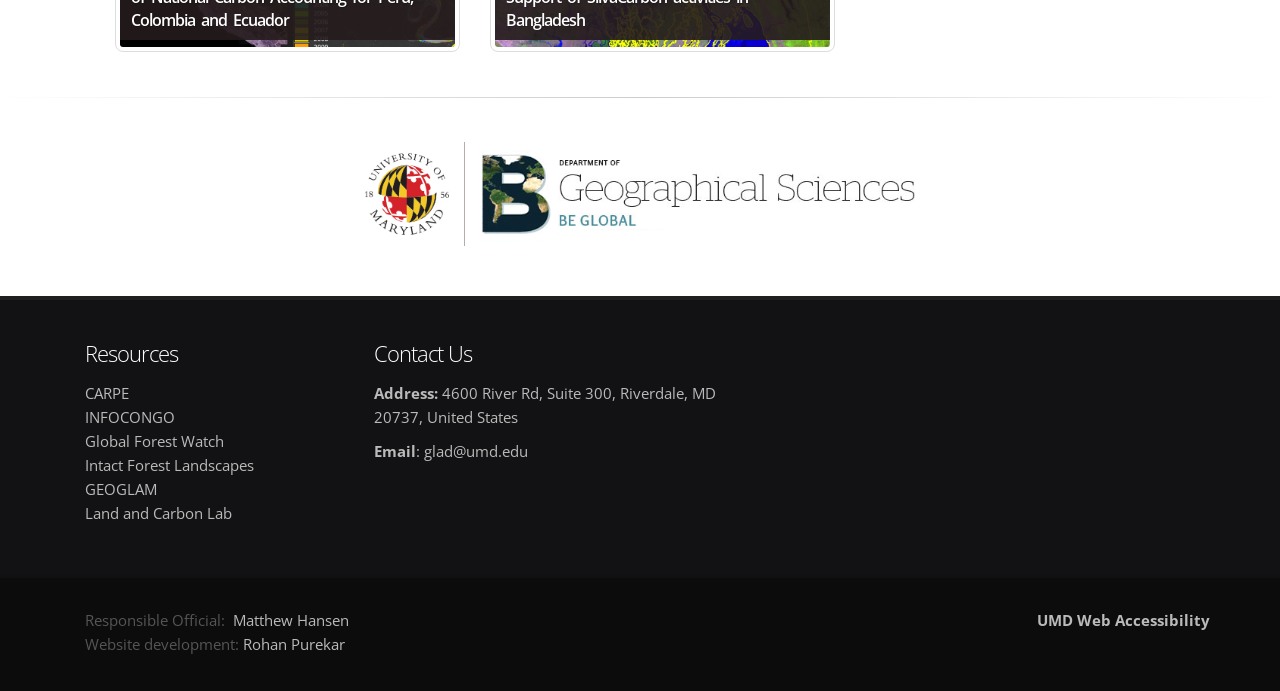Highlight the bounding box coordinates of the element that should be clicked to carry out the following instruction: "View Contact Us". The coordinates must be given as four float numbers ranging from 0 to 1, i.e., [left, top, right, bottom].

[0.292, 0.493, 0.569, 0.532]